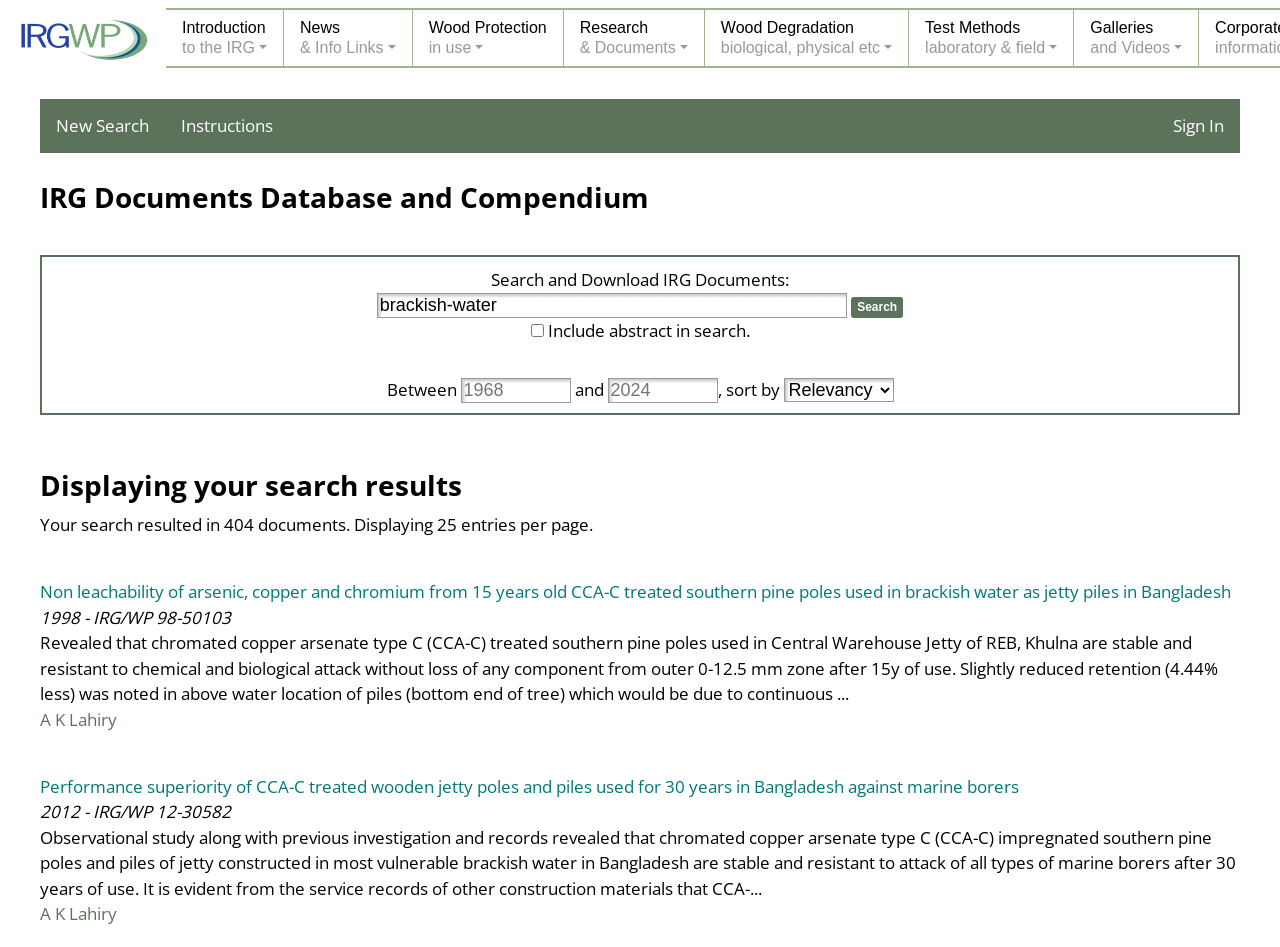Please find the bounding box coordinates of the element that you should click to achieve the following instruction: "Select an option from the sort by combobox". The coordinates should be presented as four float numbers between 0 and 1: [left, top, right, bottom].

[0.612, 0.399, 0.698, 0.424]